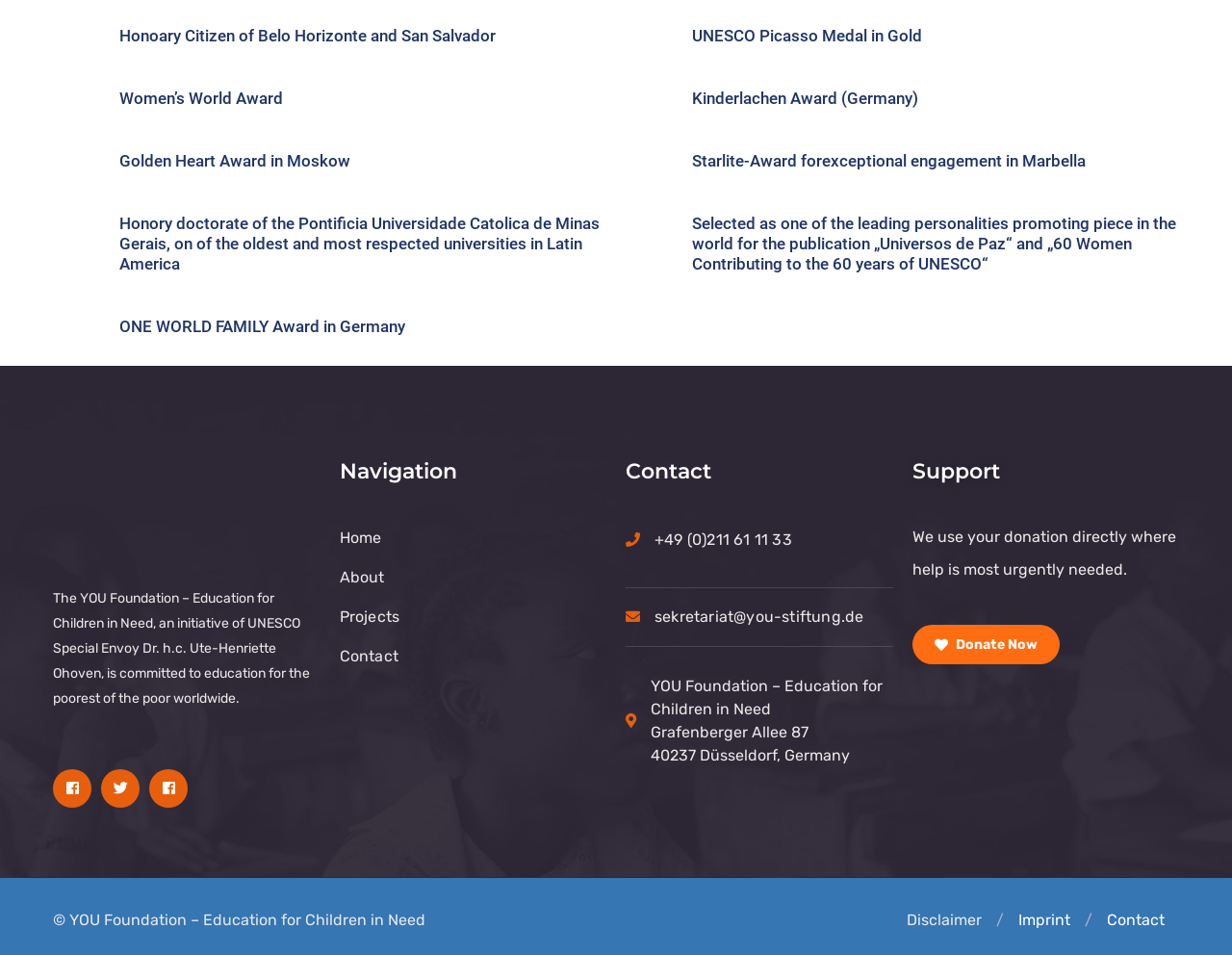Please answer the following question using a single word or phrase: 
What is the name of the foundation?

YOU Foundation